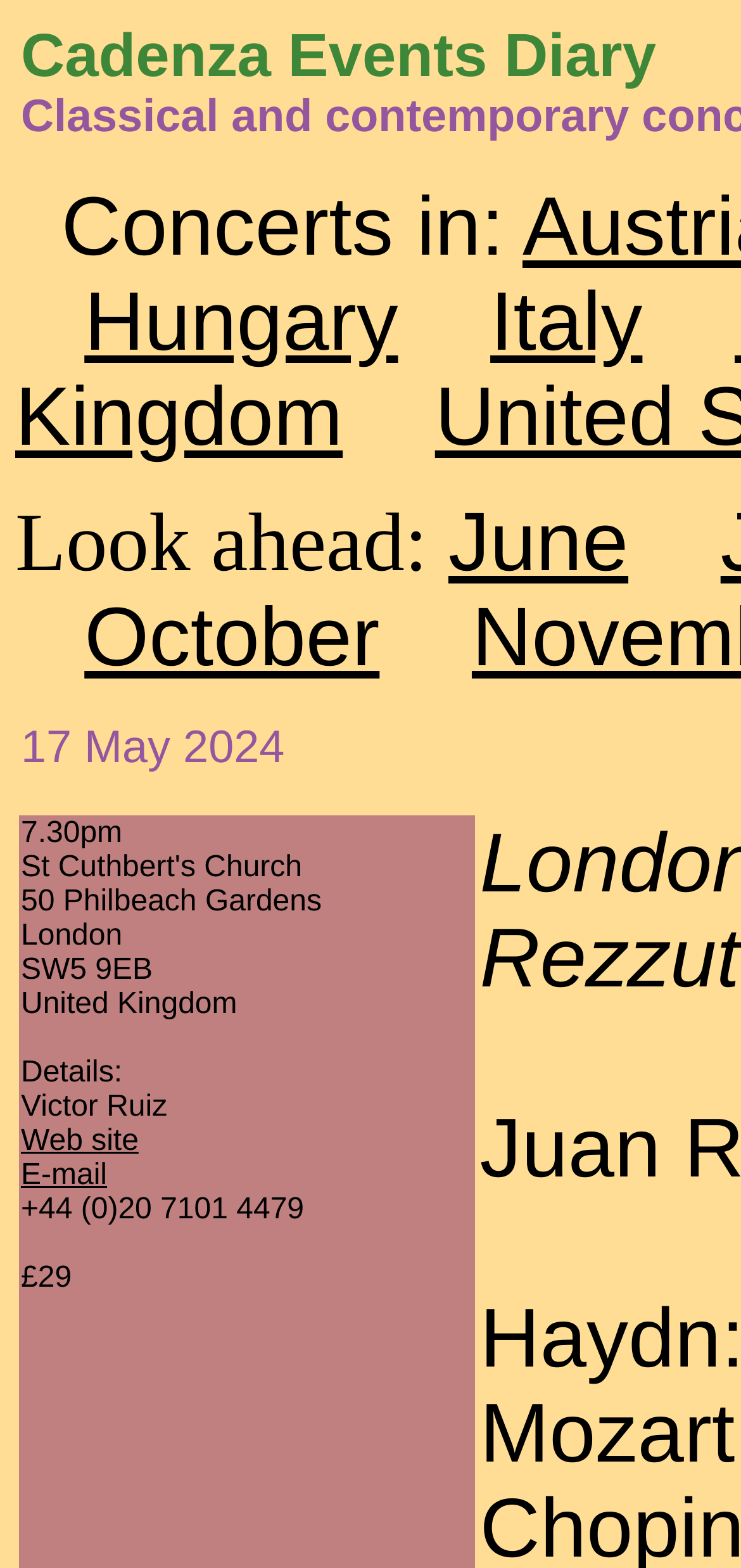Provide a one-word or short-phrase response to the question:
How many countries are listed for concerts?

2